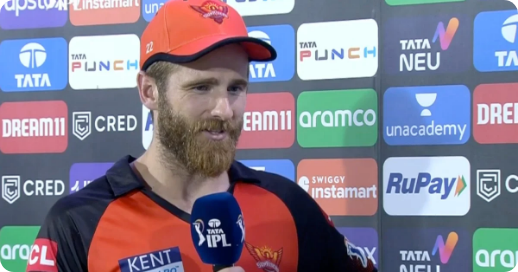Provide a one-word or short-phrase response to the question:
What is Kane Williamson known for?

Strategic acumen